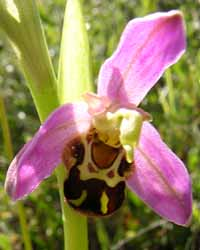What is the date when the photo was taken?
Look at the image and construct a detailed response to the question.

The caption provides the specific date when the photo was taken, which is June 6, 2004, by D. Perkins.